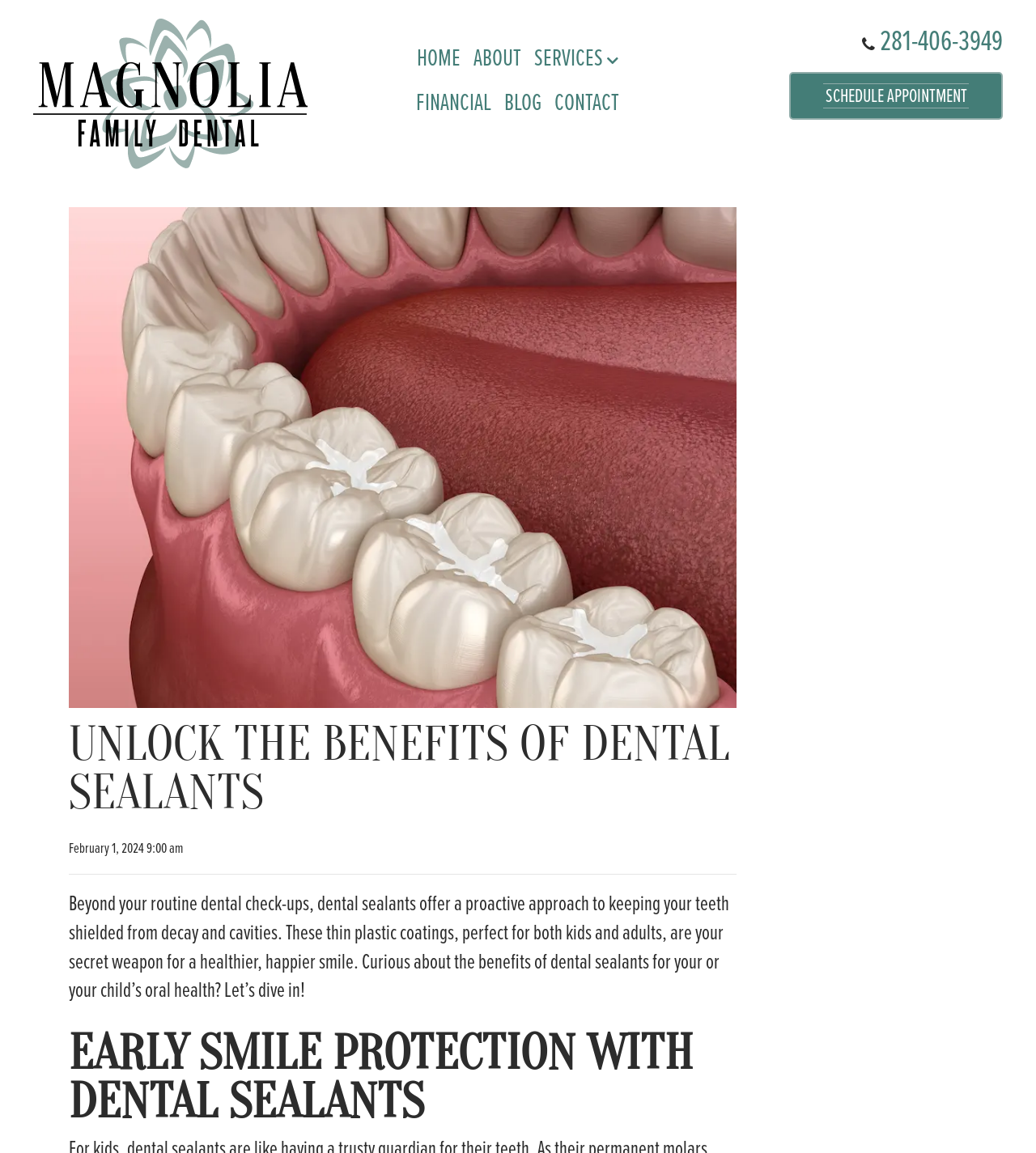Please answer the following question using a single word or phrase: 
What is the phone number to schedule an appointment?

281-406-3949